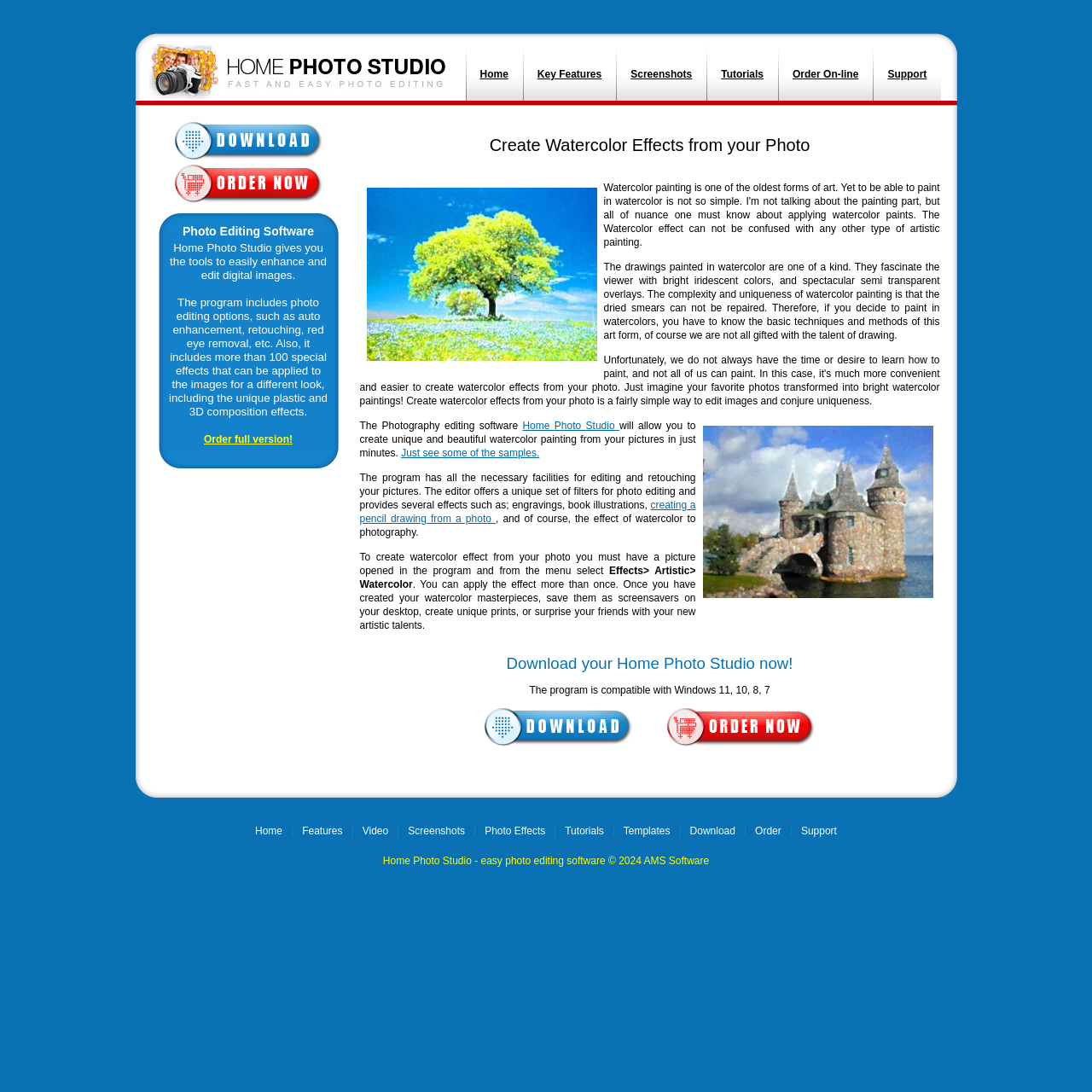What is the effect that can be applied to create a unique and beautiful painting from a picture?
Please elaborate on the answer to the question with detailed information.

I found the answer by reading the text content of the webpage, specifically the sentence 'The program will allow you to create unique and beautiful watercolor painting from your pictures in just minutes.' which suggests that the watercolor effect can be applied to create a unique and beautiful painting from a picture.